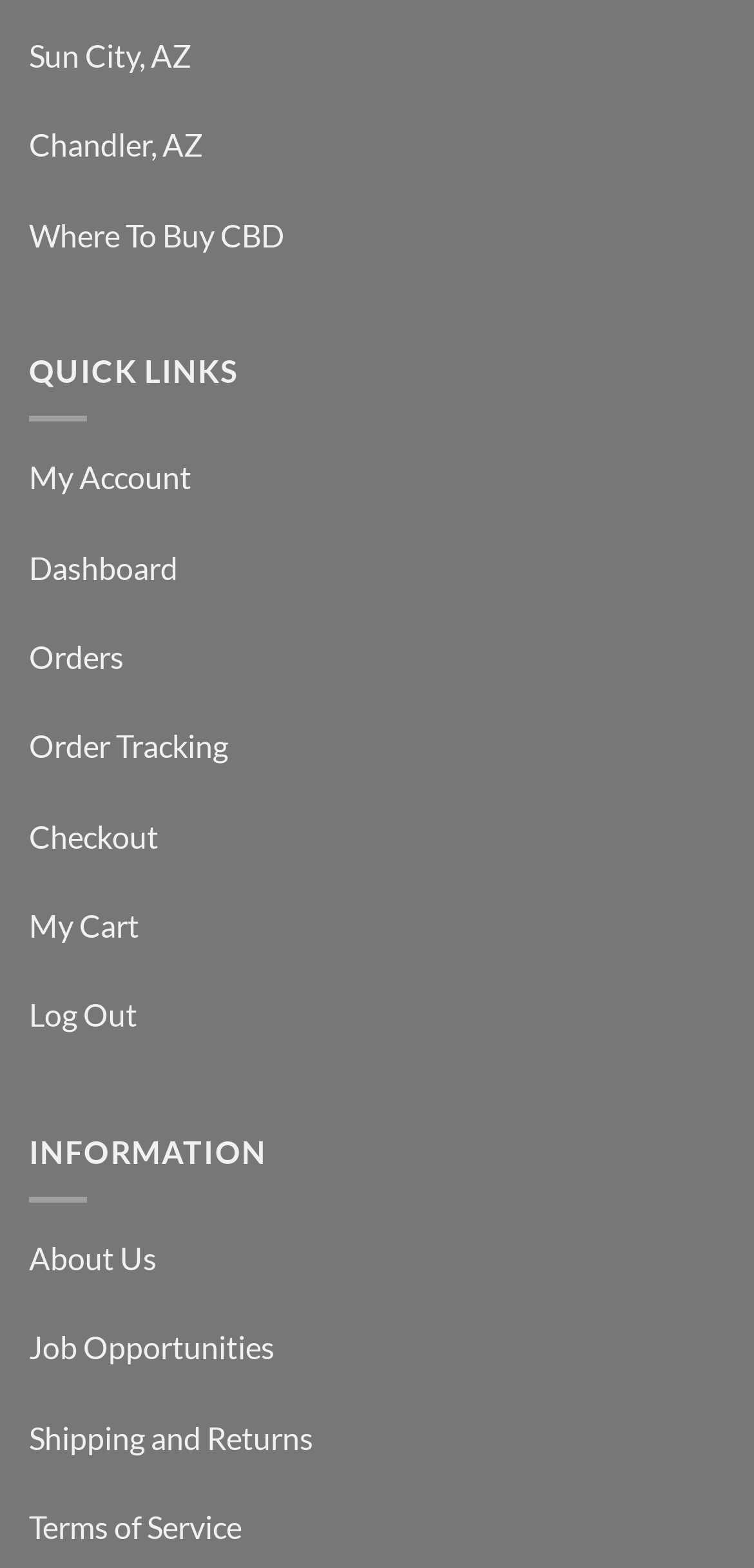Can you find the bounding box coordinates of the area I should click to execute the following instruction: "Check out"?

[0.038, 0.521, 0.21, 0.545]